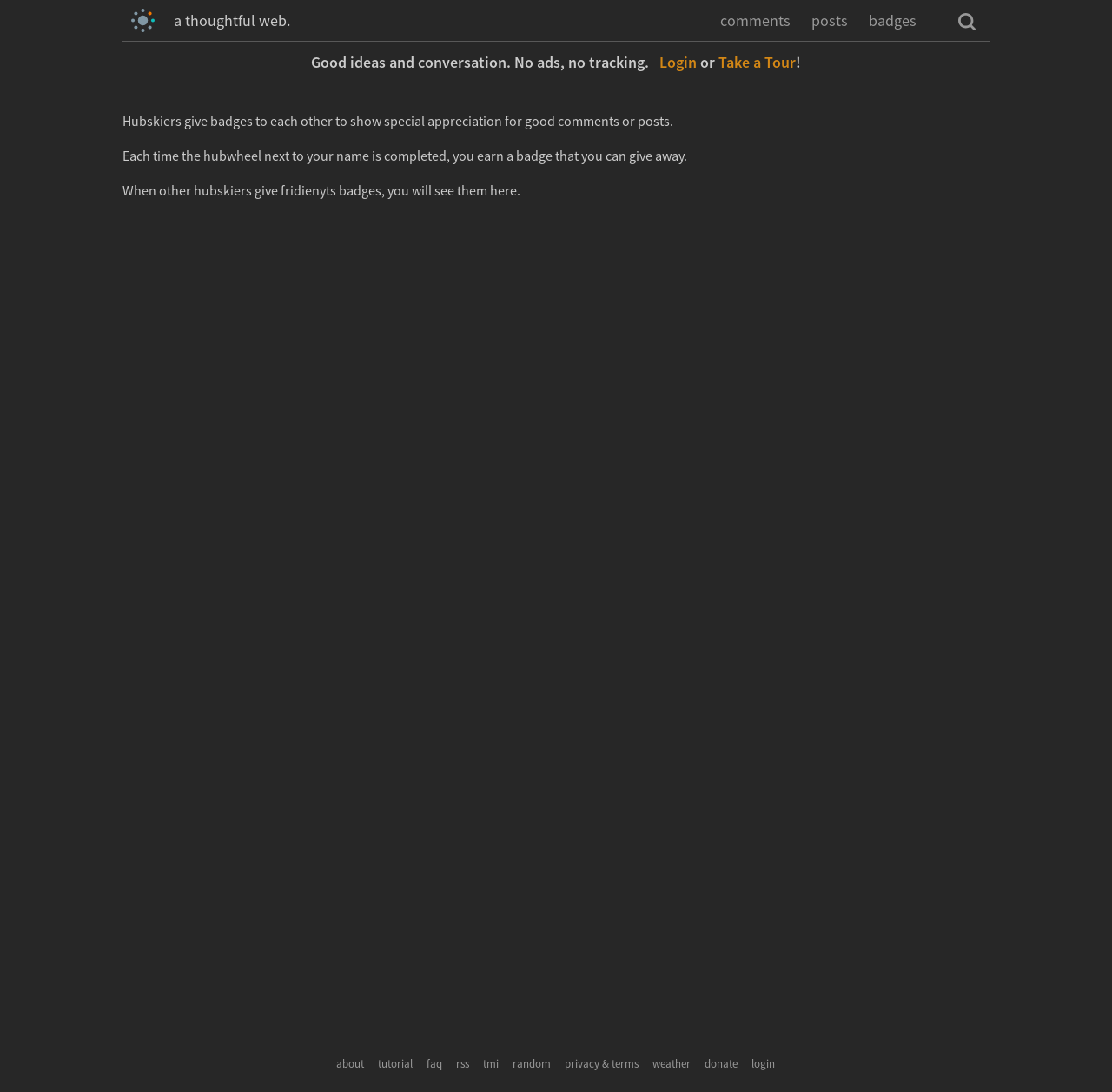Locate the bounding box coordinates of the element's region that should be clicked to carry out the following instruction: "login to the account". The coordinates need to be four float numbers between 0 and 1, i.e., [left, top, right, bottom].

[0.593, 0.048, 0.627, 0.066]